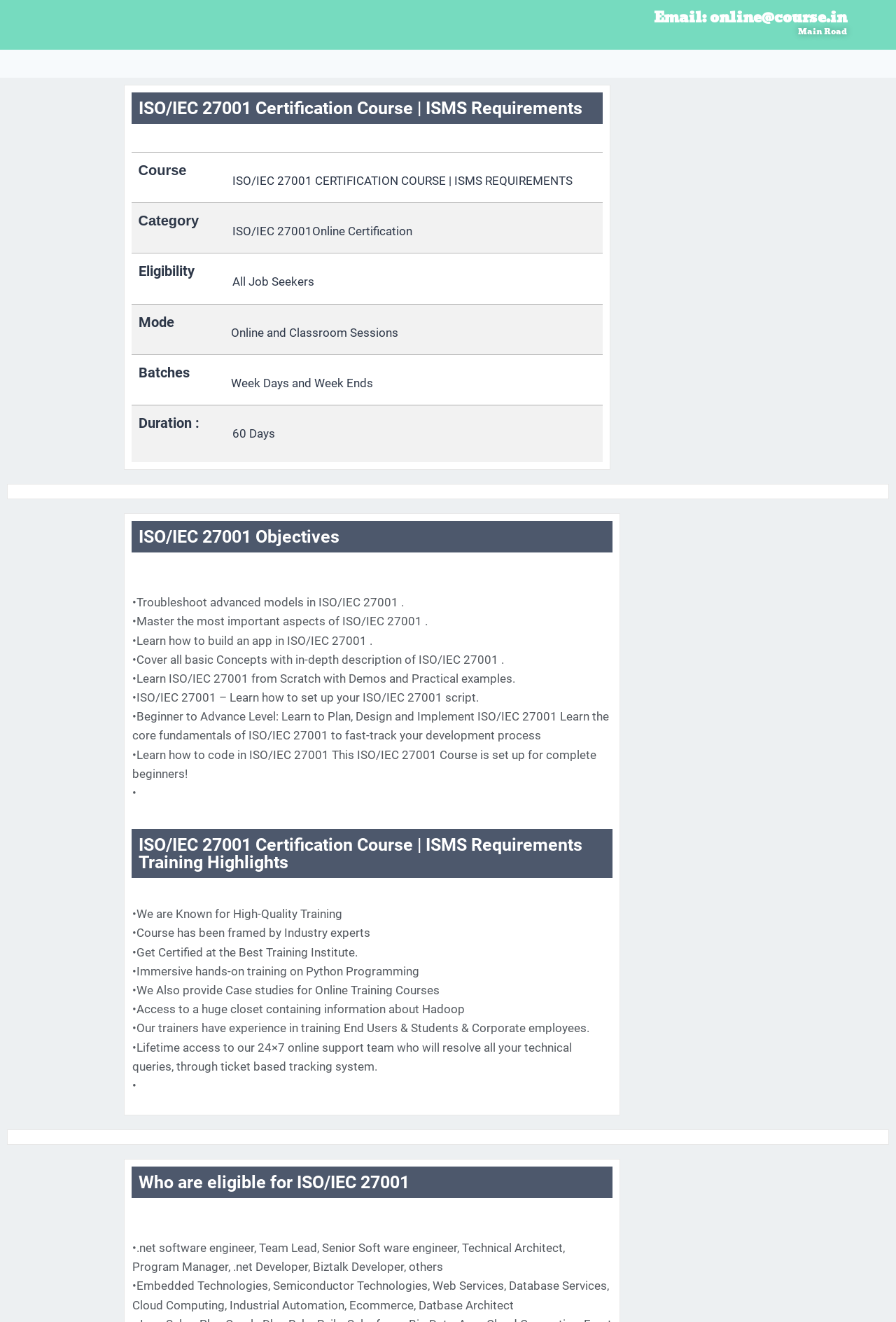What are the modes of the course?
Look at the image and respond with a one-word or short phrase answer.

Online and Classroom Sessions